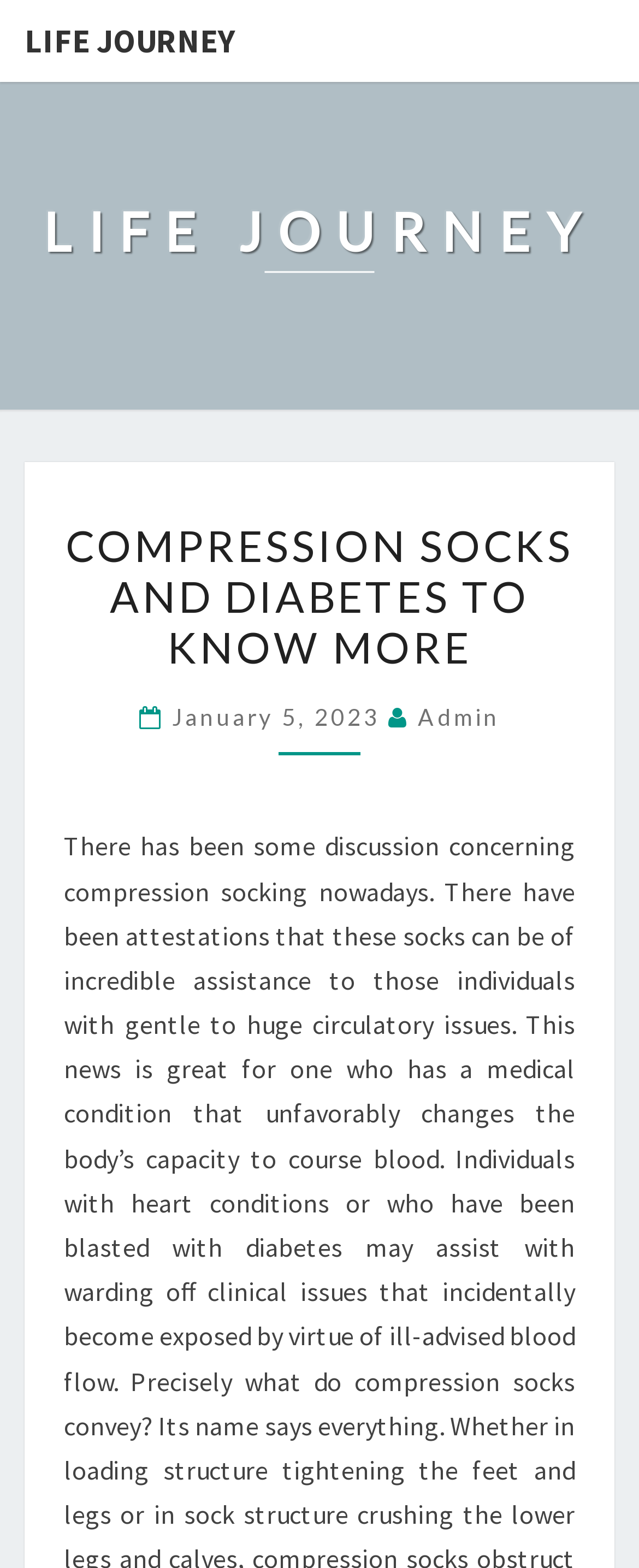Who is the author of the article?
Using the visual information, answer the question in a single word or phrase.

Admin